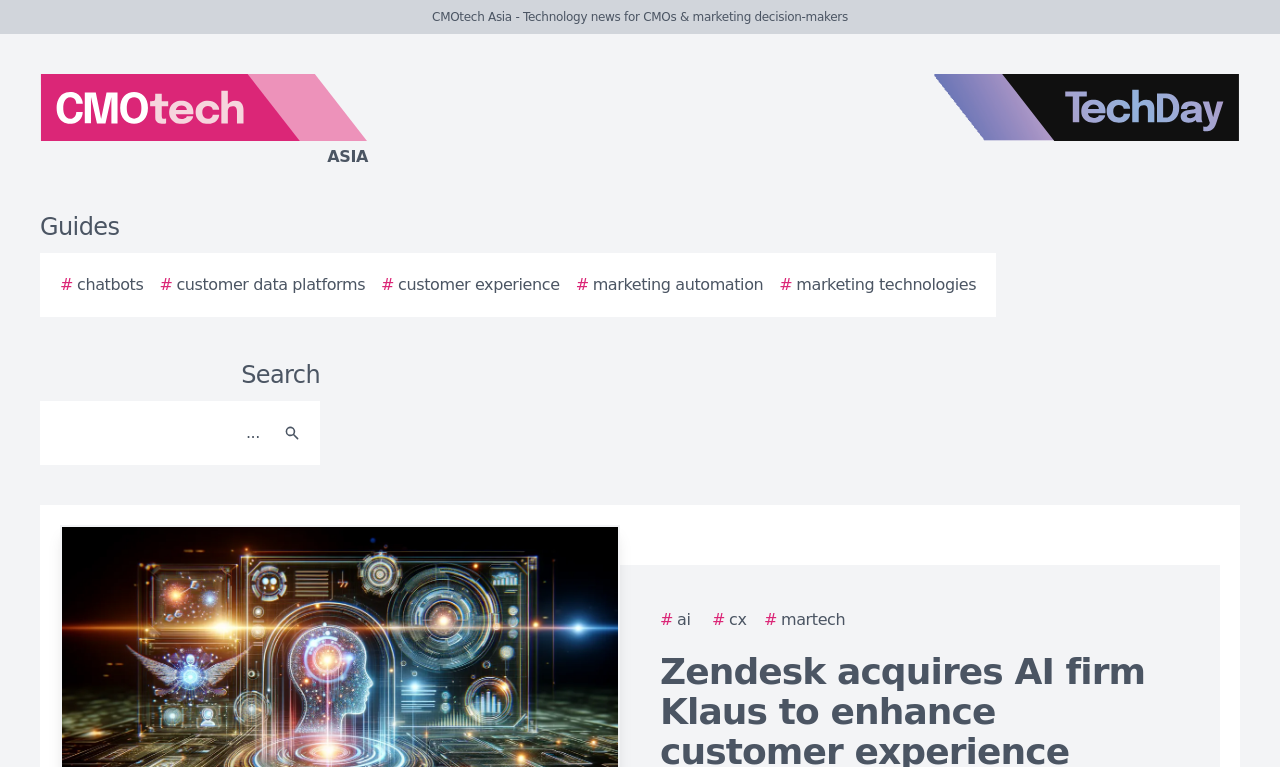Determine the bounding box coordinates of the clickable element to complete this instruction: "Search for something". Provide the coordinates in the format of four float numbers between 0 and 1, [left, top, right, bottom].

[0.038, 0.533, 0.212, 0.596]